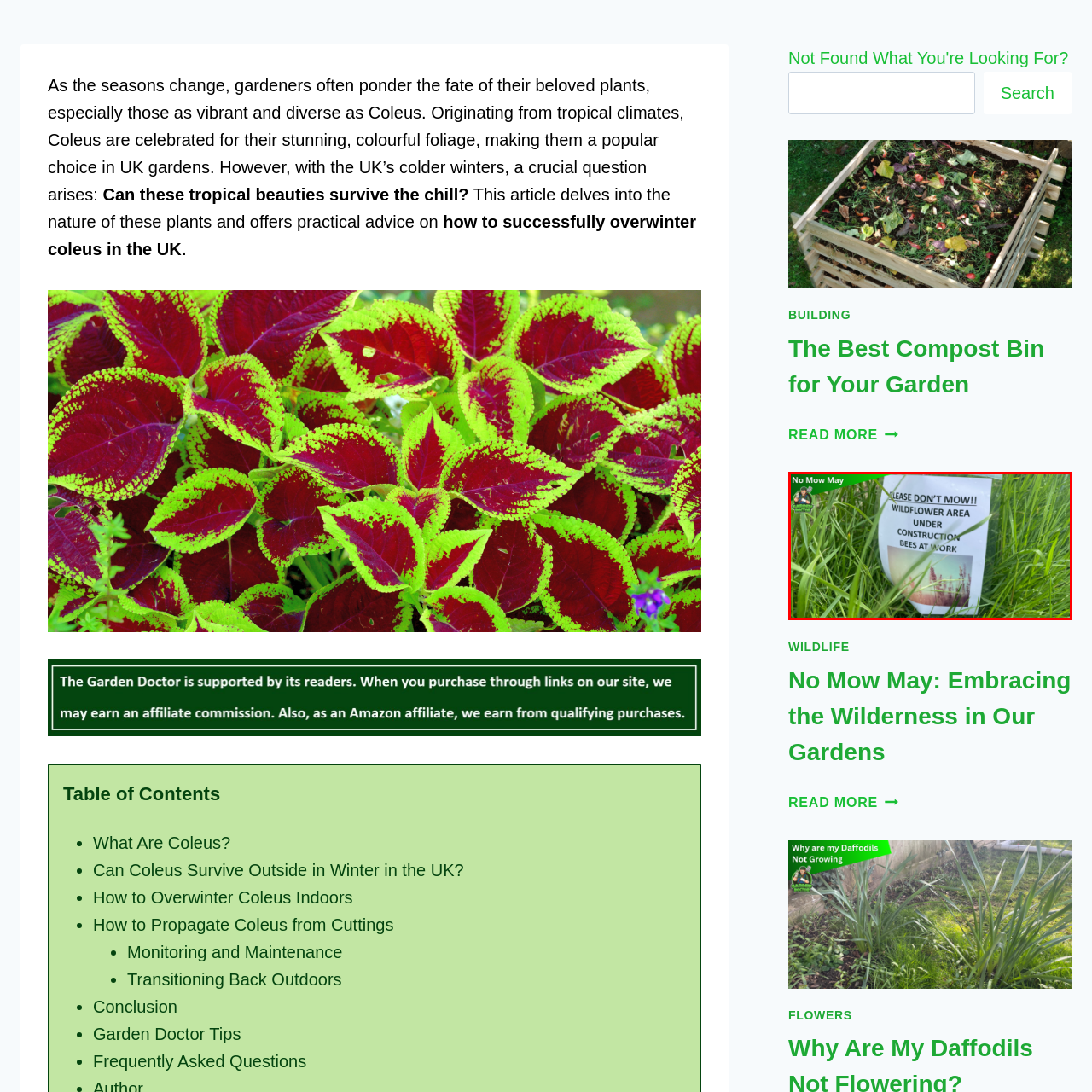Create a detailed narrative of the scene depicted inside the red-outlined image.

The image depicts a sign placed in a lush, green grass area, emphasizing the conservation effort of "No Mow May." The sign carries a clear message stating, "PLEASE DON'T MOW!! WILDFLOWER AREA UNDER CONSTRUCTION BEES AT WORK." This directive highlights the importance of allowing wildflowers to flourish, enabling bees and other pollinators to thrive in their natural habitat. The surrounding tall grass enhances the message, showcasing an emerging wildflower environment that supports biodiversity. The initiative encourages individuals to refrain from mowing during this period to foster a healthier ecosystem.